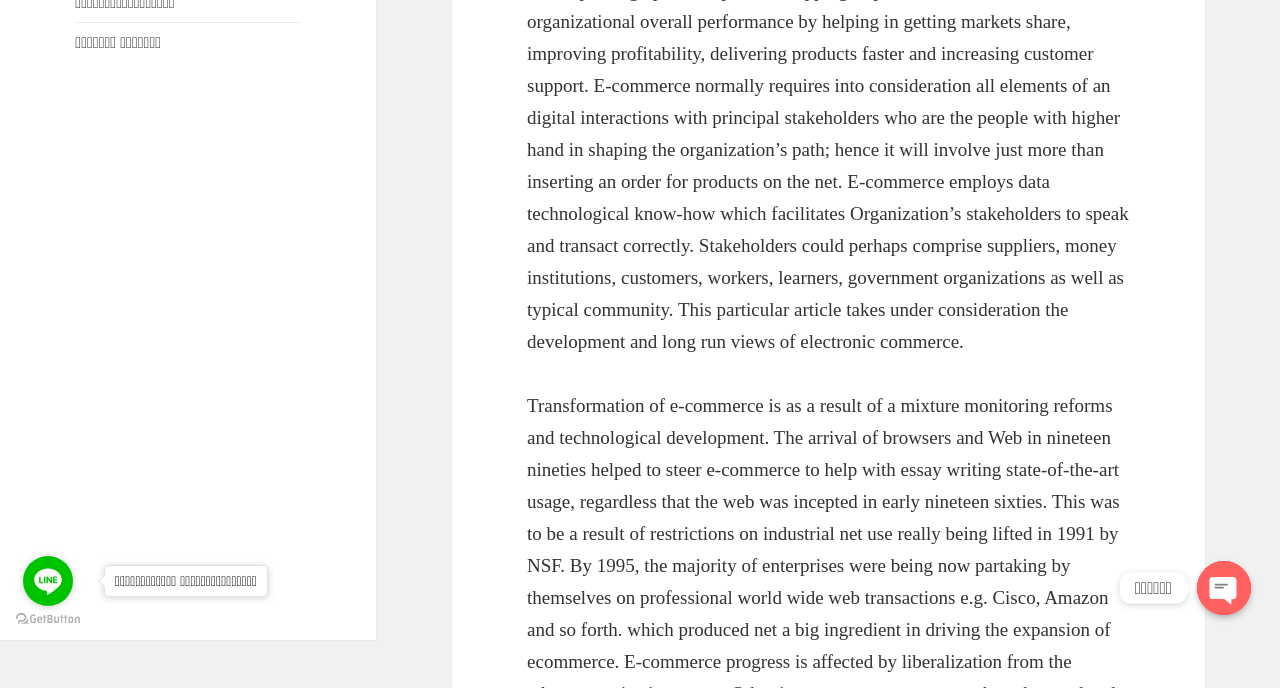Using the provided element description: "เขาใหญ่ บ้านพัก", determine the bounding box coordinates of the corresponding UI element in the screenshot.

[0.059, 0.049, 0.126, 0.073]